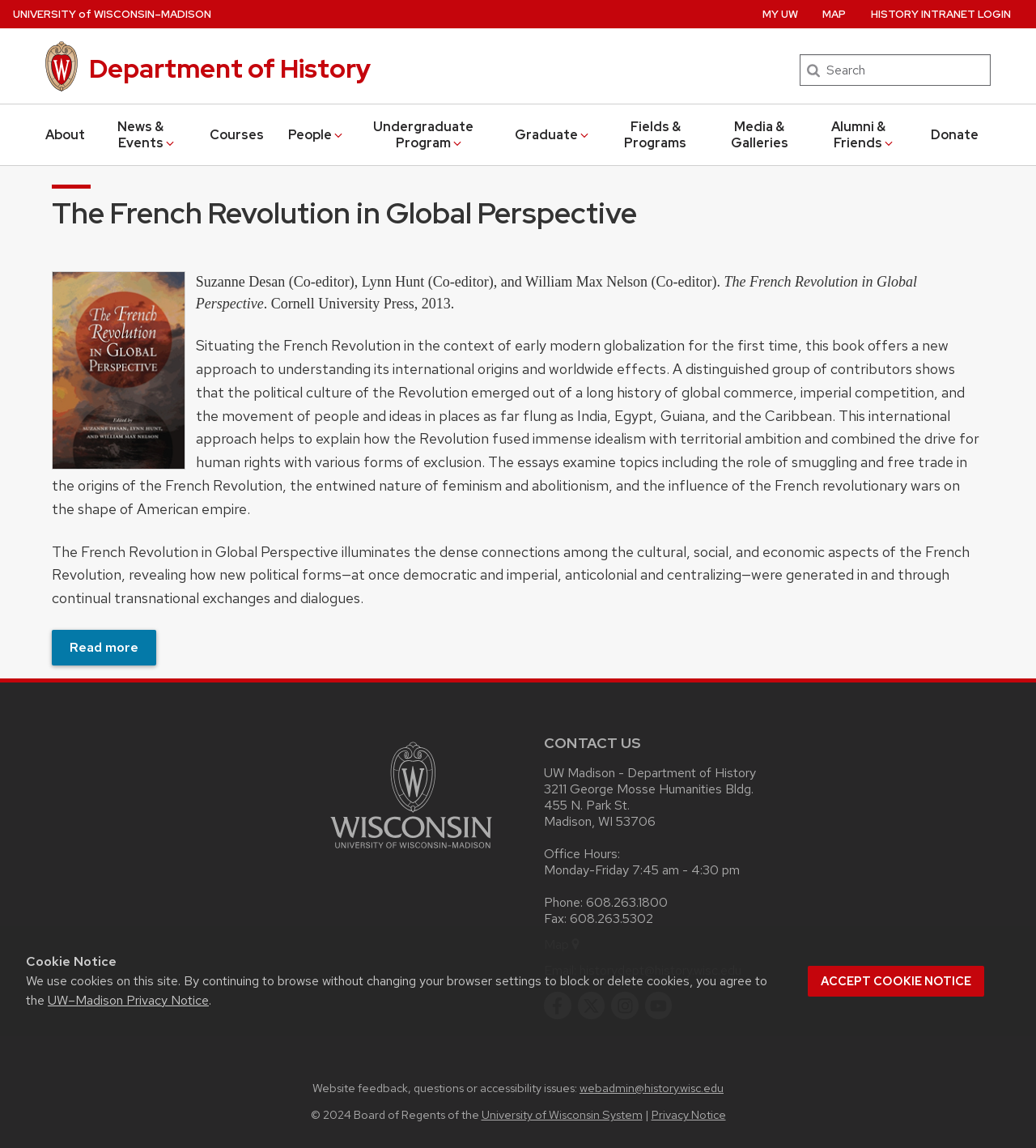Locate the bounding box coordinates of the element that needs to be clicked to carry out the instruction: "Go to the Department of History page". The coordinates should be given as four float numbers ranging from 0 to 1, i.e., [left, top, right, bottom].

[0.086, 0.045, 0.357, 0.075]